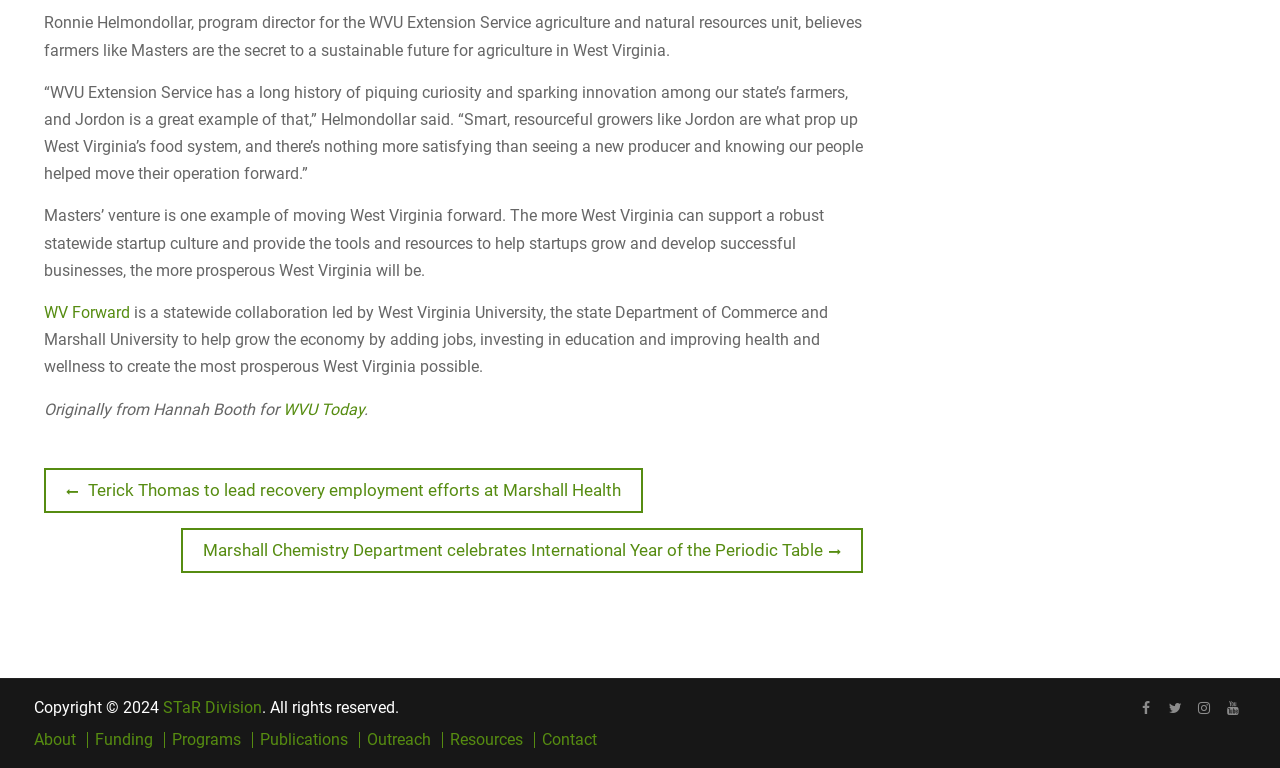What social media platforms are available?
Please analyze the image and answer the question with as much detail as possible.

I found these social media platforms in the link elements at the bottom of the webpage, which have icons and text that say ' Facebook', ' Twitter', ' Instagram', and ' YouTube'.